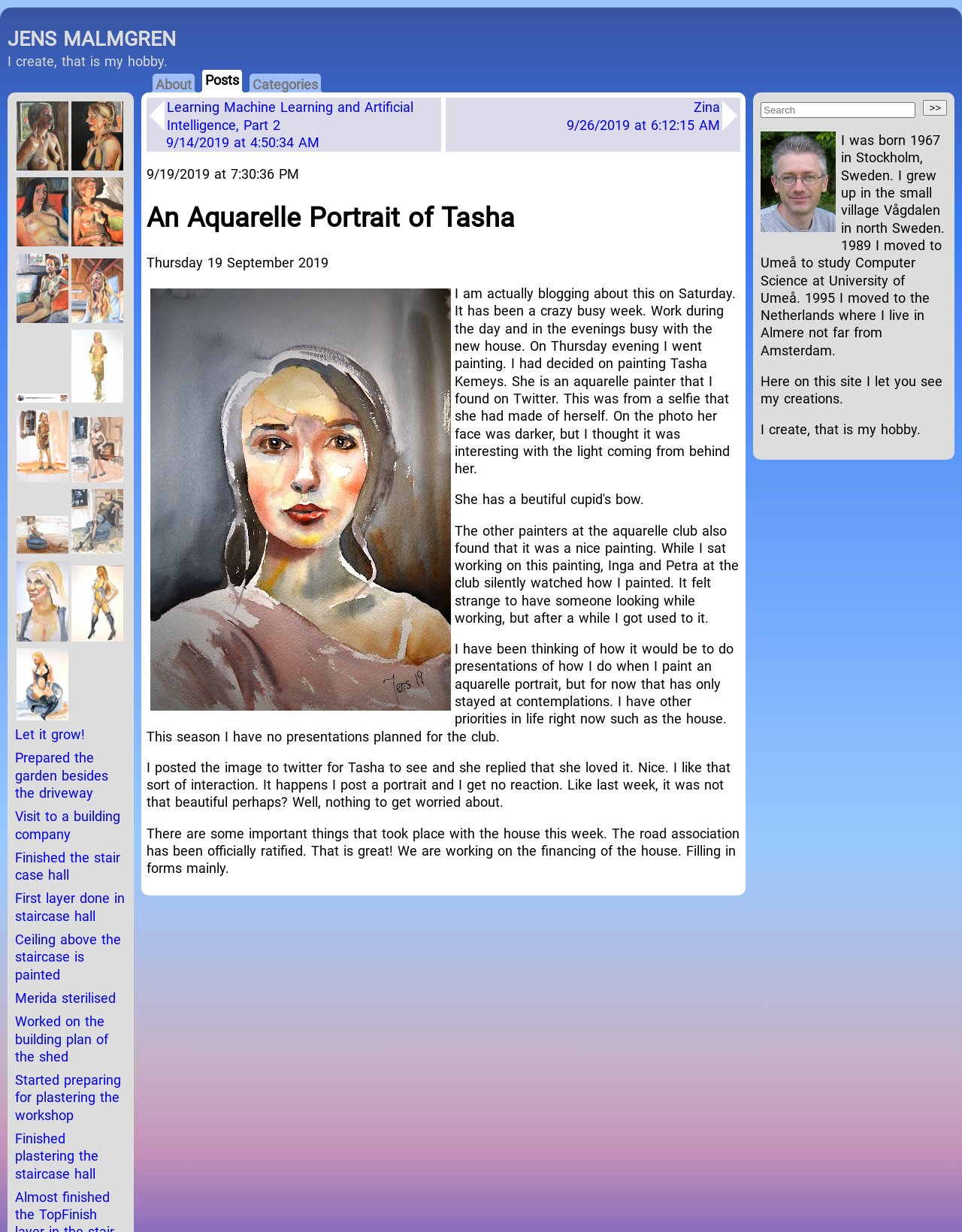Determine the bounding box of the UI component based on this description: "parent_node: Let it grow!". The bounding box coordinates should be four float values between 0 and 1, i.e., [left, top, right, bottom].

[0.073, 0.441, 0.13, 0.453]